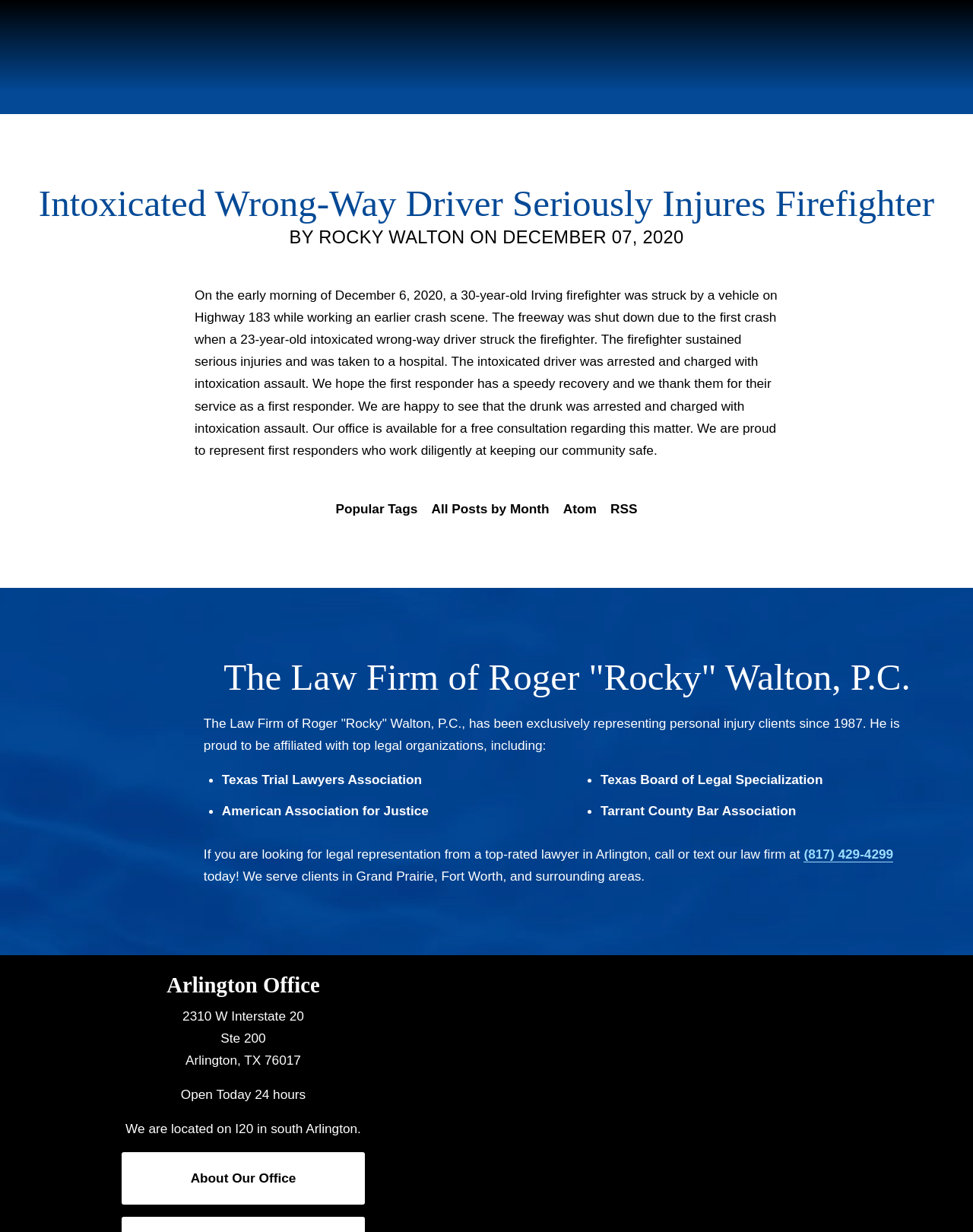Utilize the details in the image to give a detailed response to the question: What is the name of the law firm?

I found the answer by looking at the top-left corner of the webpage, where there is a link with the text 'Law Firm of Roger 'Rocky' Walton, P.C.'.